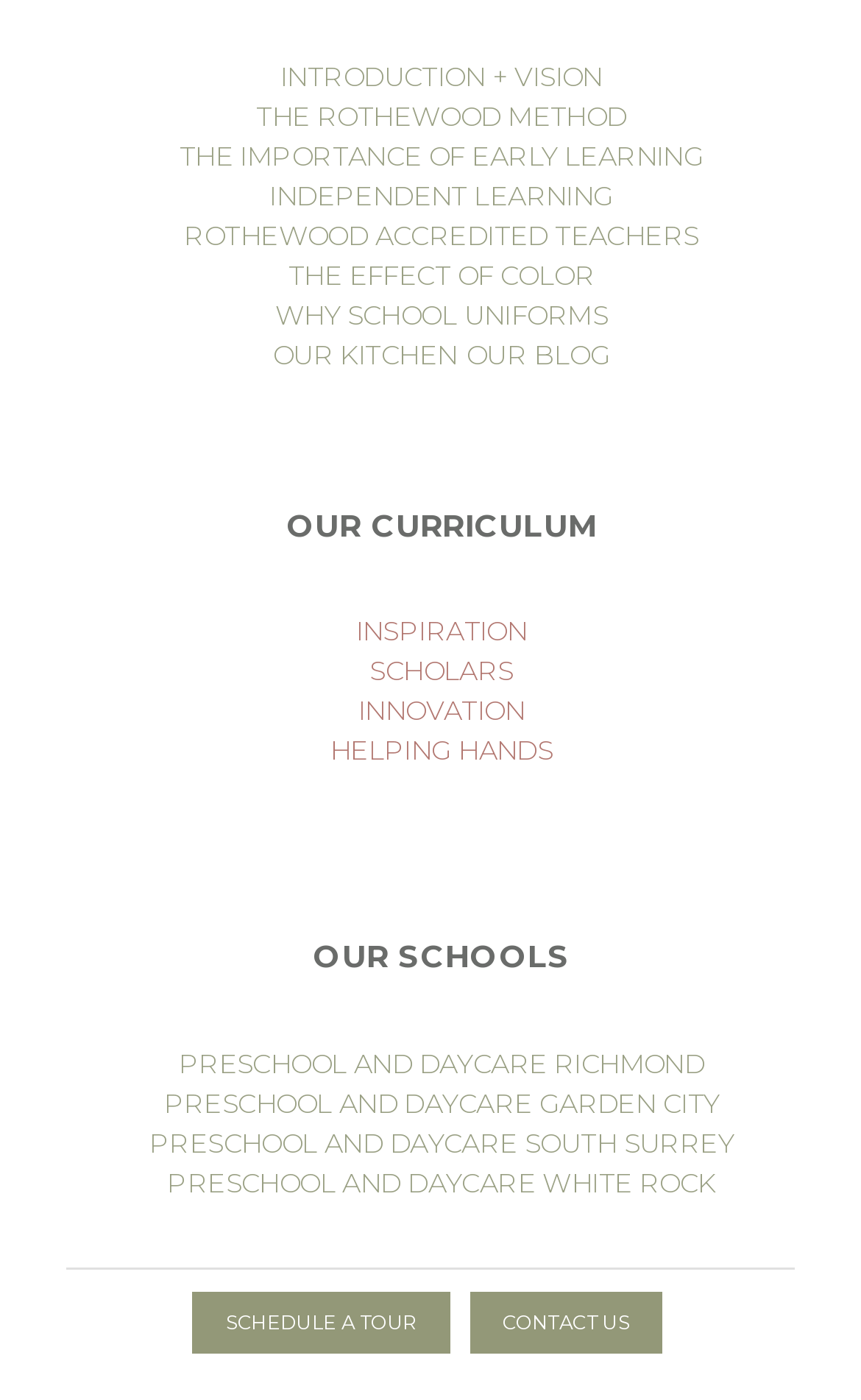How many headings are on the webpage?
Give a single word or phrase answer based on the content of the image.

2